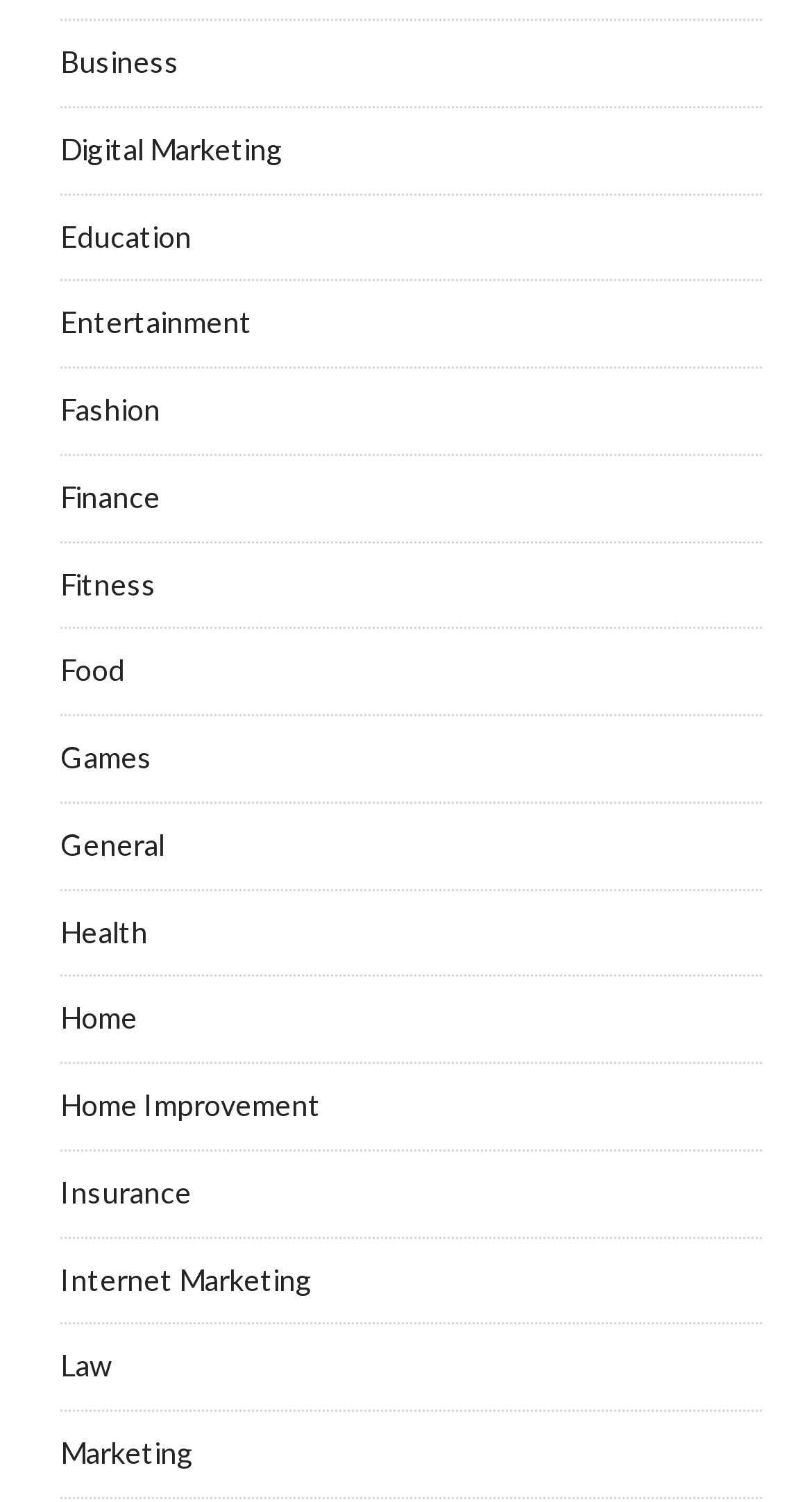Using a single word or phrase, answer the following question: 
Is there a category for Health?

Yes